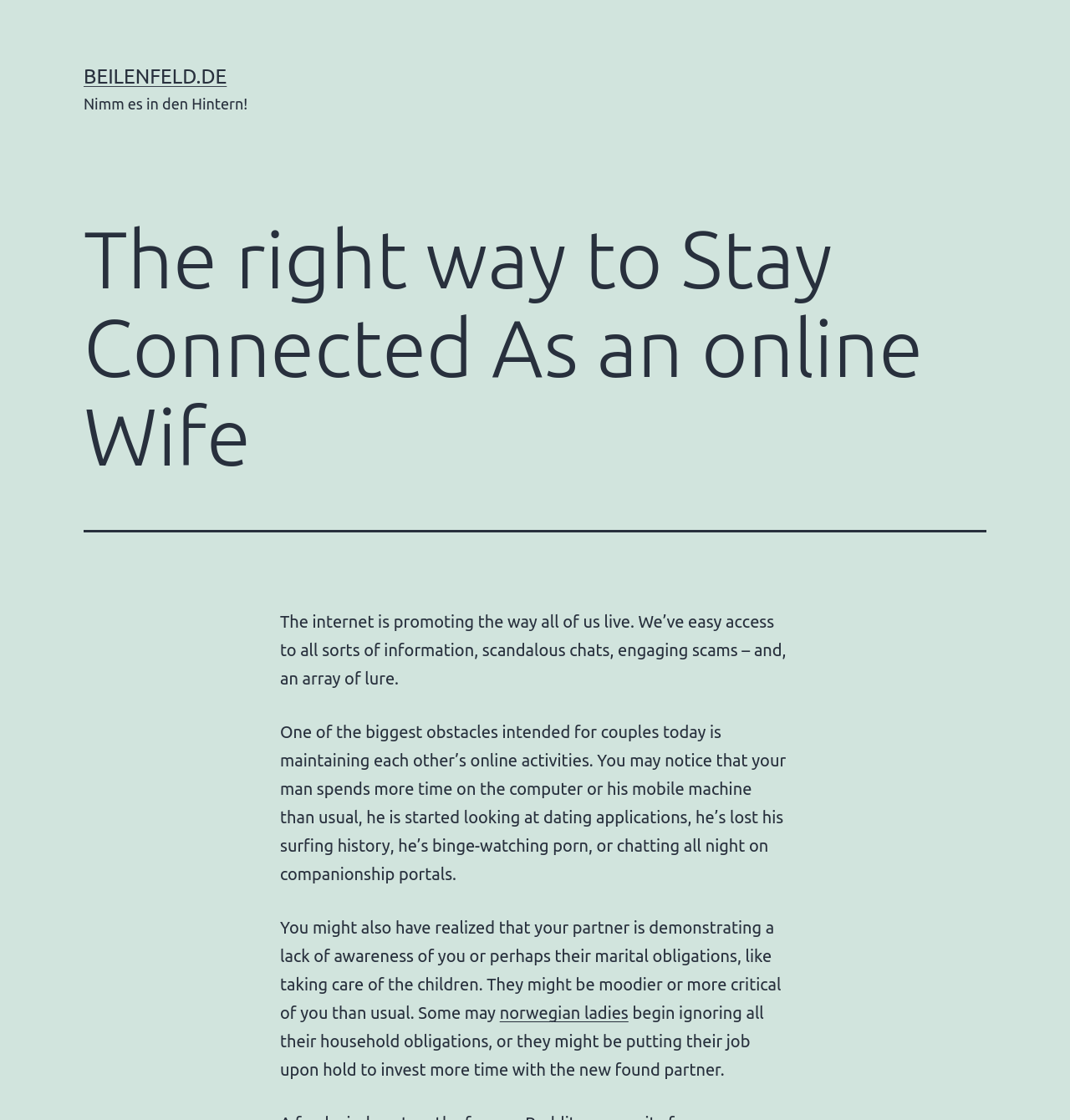Answer the following inquiry with a single word or phrase:
What is linked to as a related topic?

Norwegian ladies